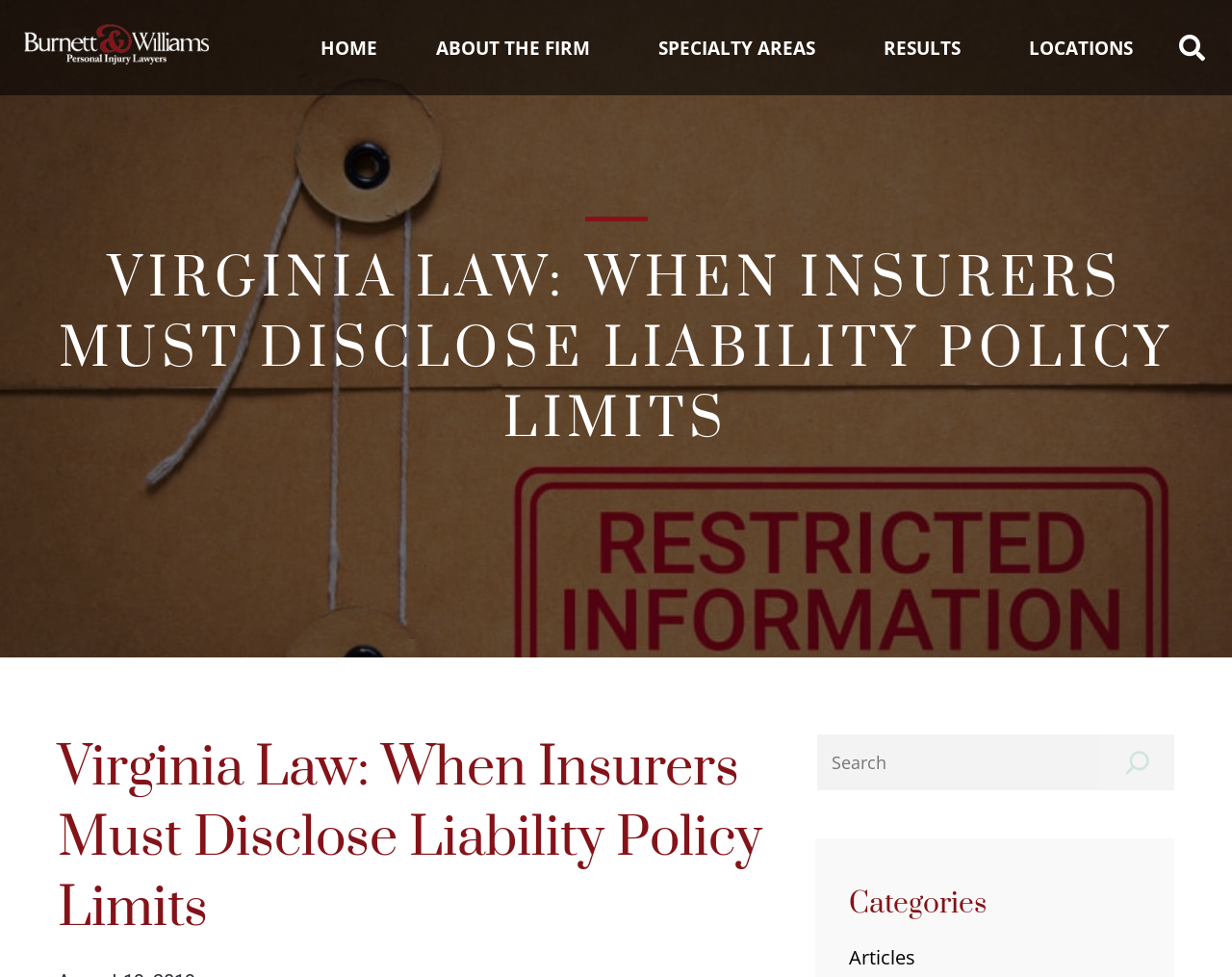Illustrate the webpage thoroughly, mentioning all important details.

The webpage is about Virginia law, specifically discussing when insurers must disclose liability policy limits. At the top left corner, there is a Burnett & Williams logo, which is a link. Next to it, there are several links to different sections of the website, including HOME, ABOUT THE FIRM, SPECIALTY AREAS, RESULTS, and LOCATIONS. 

On the right side of the top section, there is a search bar with a search button. Below the top section, there are two headings with the same title "VIRGINIA LAW: WHEN INSURERS MUST DISCLOSE LIABILITY POLICY LIMITS". 

Below the headings, there is another search bar with a search button, which is located at the bottom left corner of the page. To the right of the search bar, there is a heading "Categories" and a link to "Articles" below it.